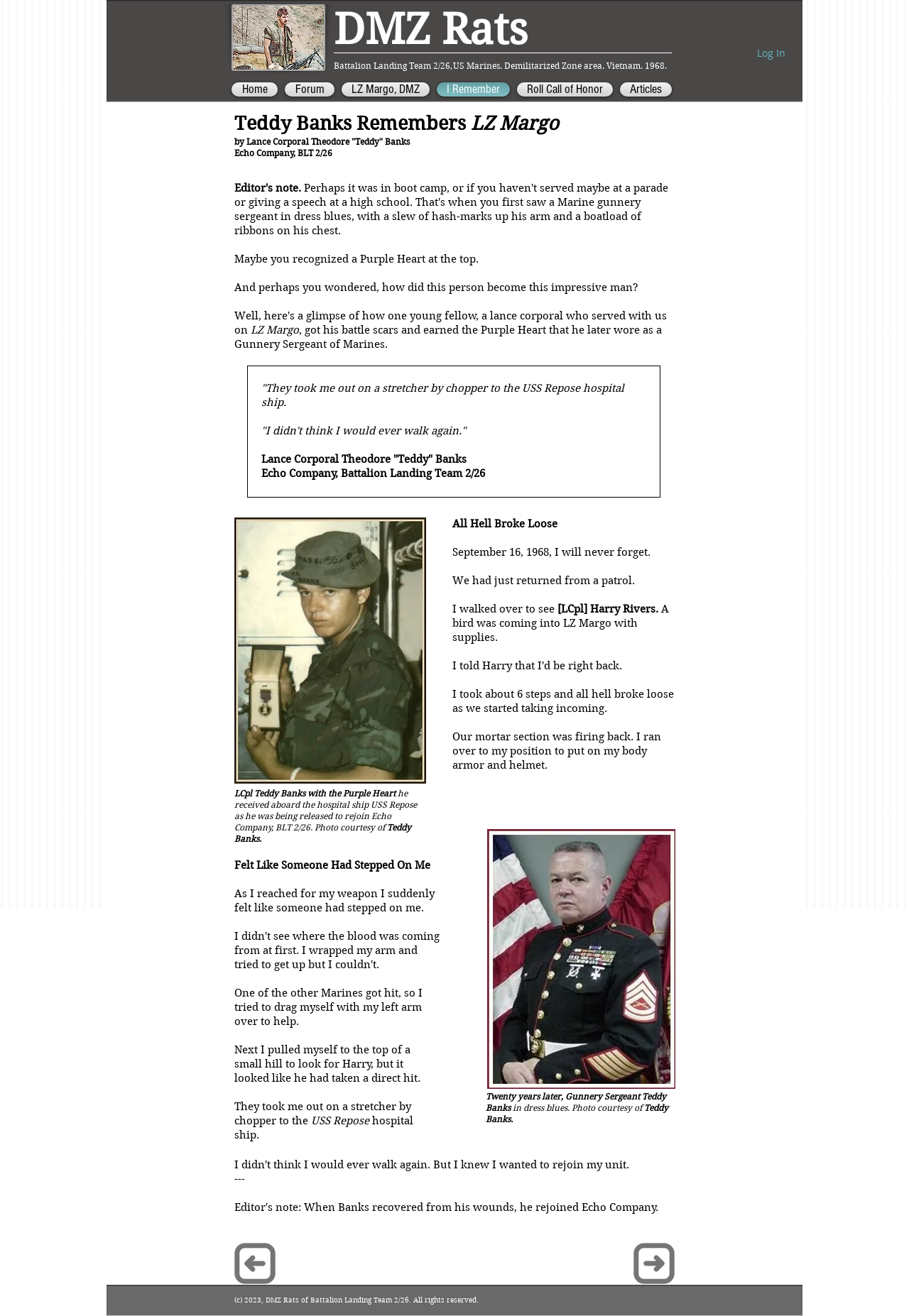Identify the bounding box coordinates of the region that needs to be clicked to carry out this instruction: "Read 'RELATED STORIES'". Provide these coordinates as four float numbers ranging from 0 to 1, i.e., [left, top, right, bottom].

None